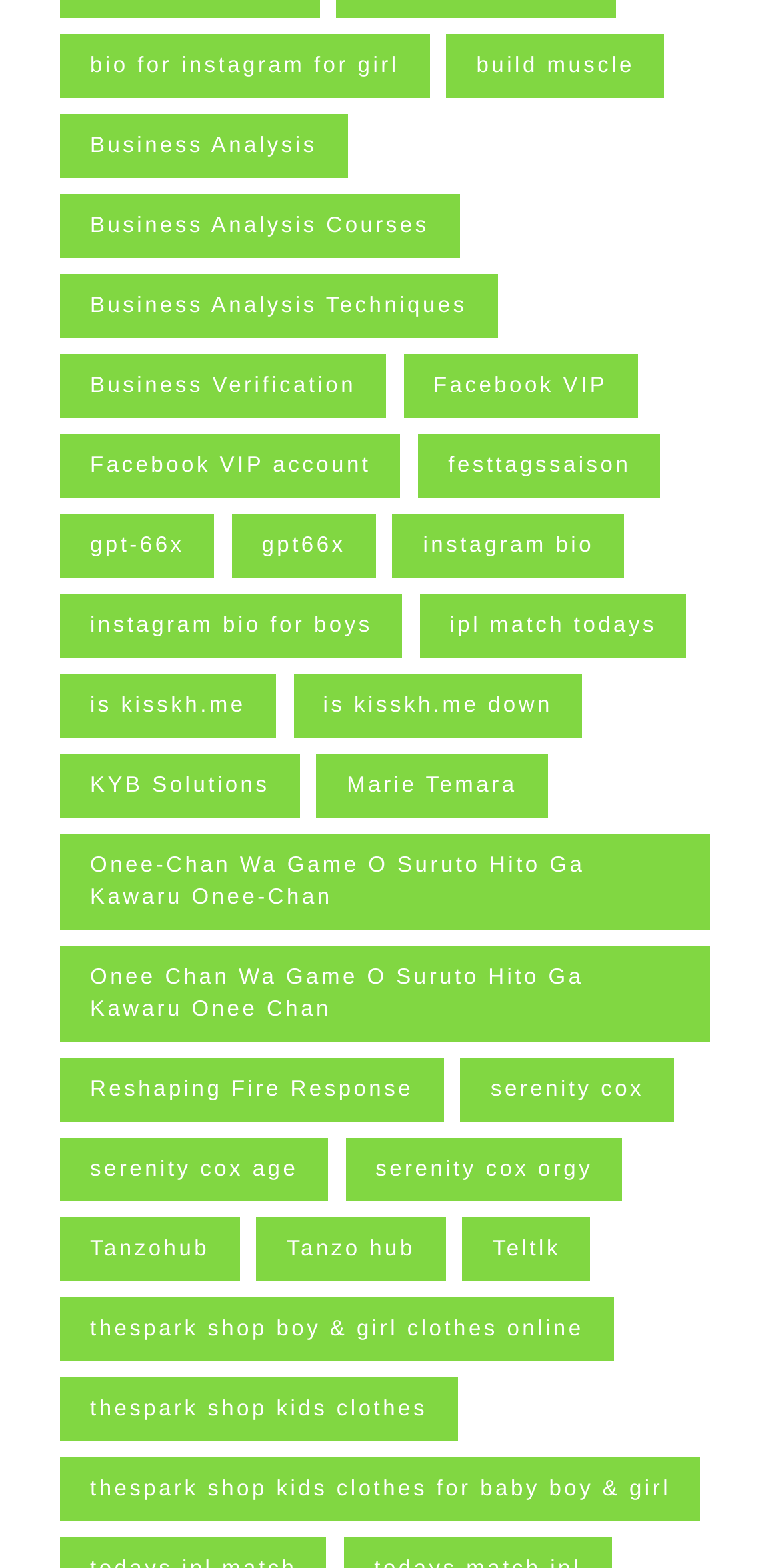Analyze the image and answer the question with as much detail as possible: 
Is there a link about Instagram bio for boys on this webpage?

I found a link with the text 'instagram bio for boys', which suggests that this webpage provides information on creating an Instagram bio specifically for boys.